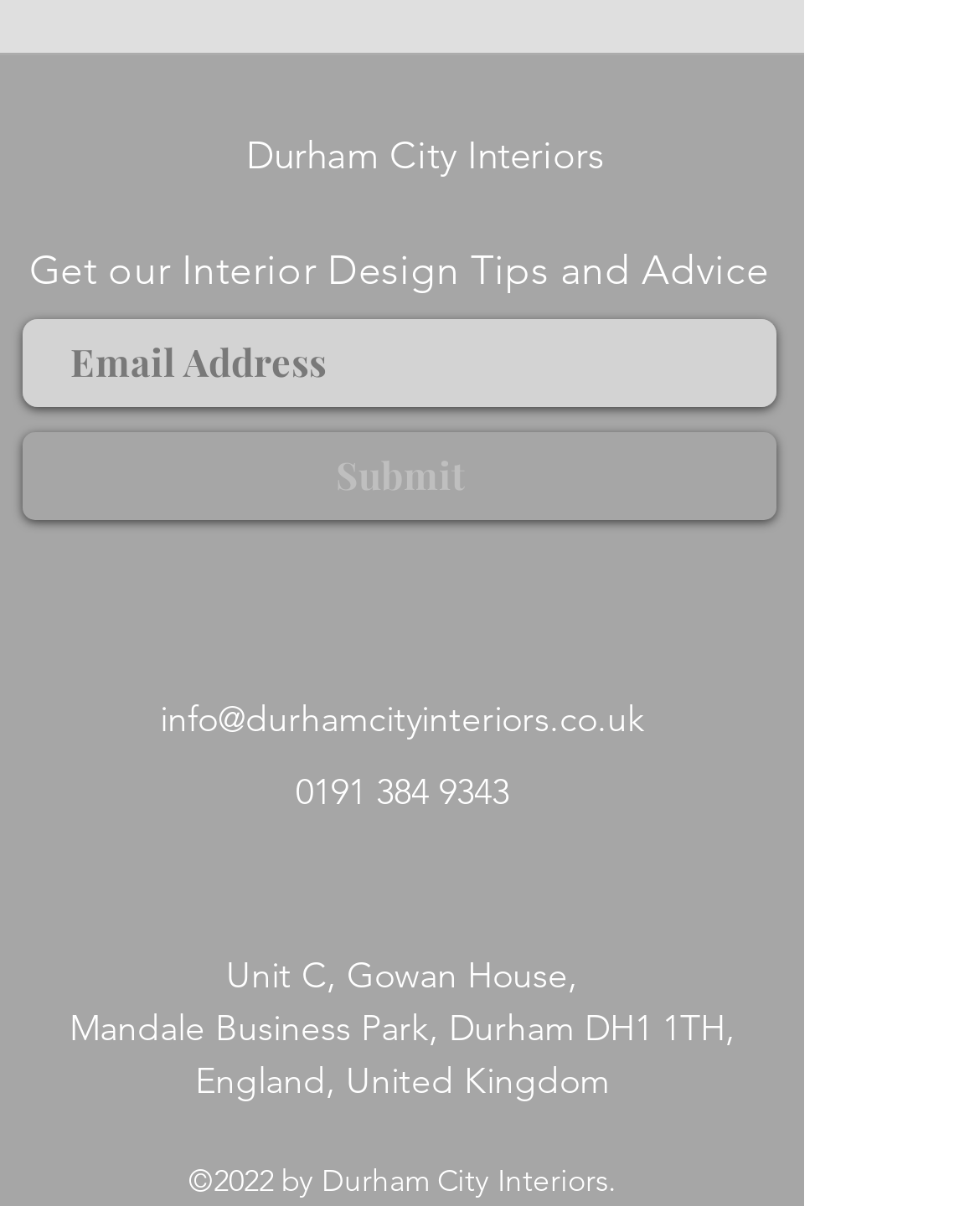What is the company's phone number?
Please use the image to provide a one-word or short phrase answer.

0191 384 9343